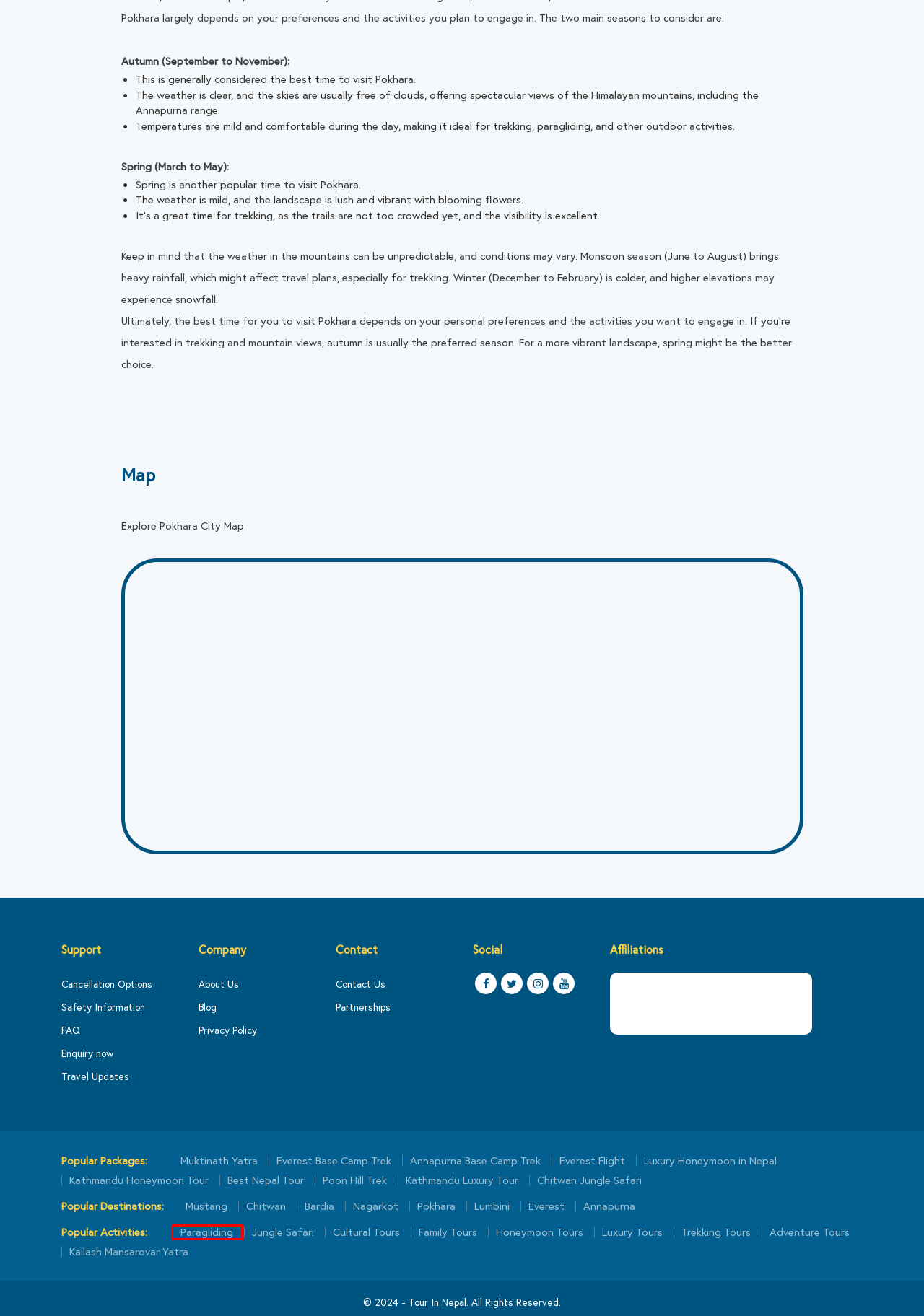You are given a screenshot of a webpage within which there is a red rectangle bounding box. Please choose the best webpage description that matches the new webpage after clicking the selected element in the bounding box. Here are the options:
A. Enquiry now - Tour In Nepal
B. Mustang Tour Packages | Mustang Overland Tours
C. Lumbini Tour Packages - Explore the Birthplace of Buddha
D. Poon Hill Trek Nepal - 7 Nights 8 Days trek from Kathmandu
E. Annapurna Base Camp Trek - Tour in Nepal
F. Paragliding in Nepal: Experience the Thrills
G. Everest Tour Packages - Tours, Trips & Adventures in Everest
H. Annapurna Trekking Tour Packages: Explore Annapurna Nepal

F